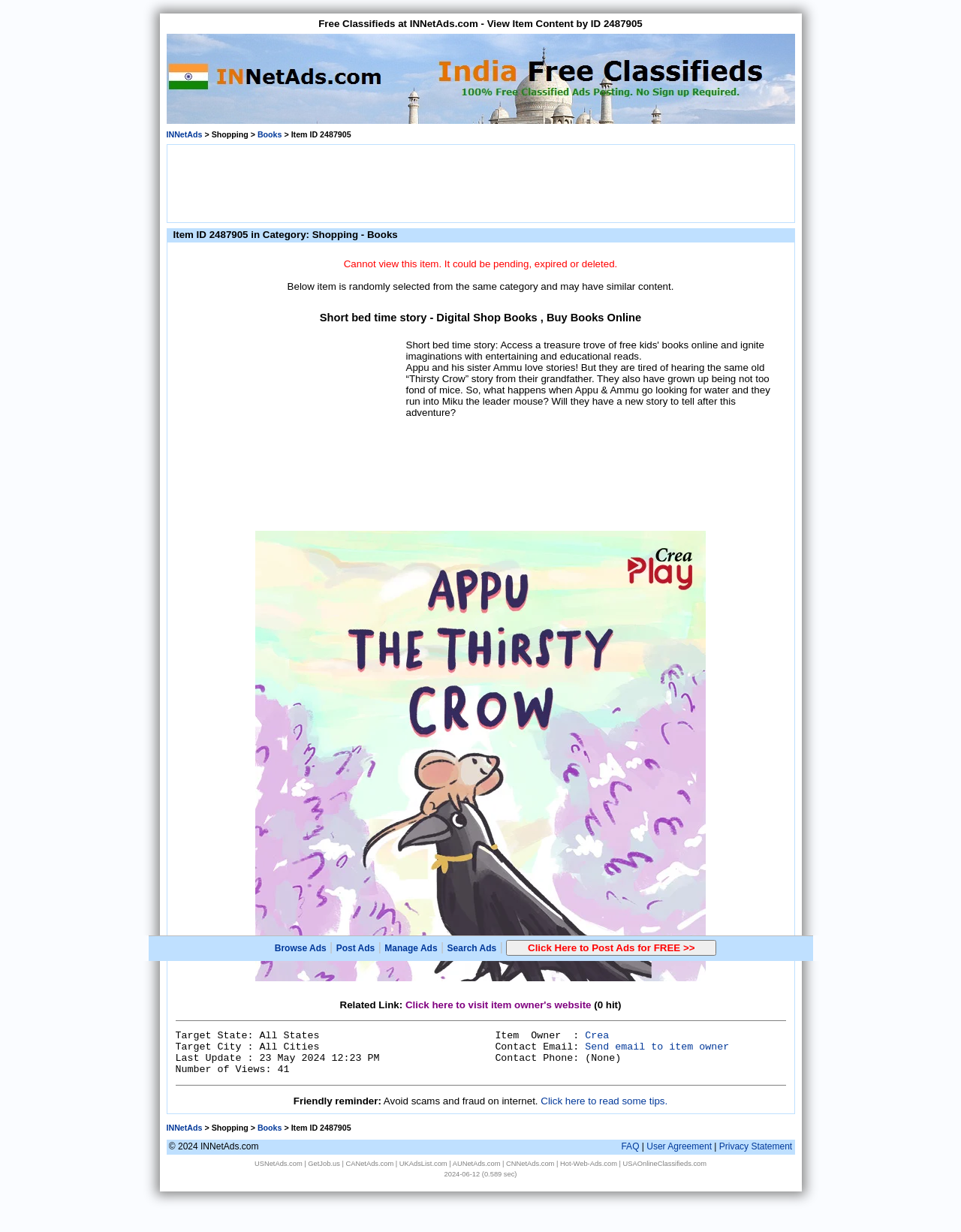Pinpoint the bounding box coordinates for the area that should be clicked to perform the following instruction: "Click on the button to post ads for free".

[0.527, 0.763, 0.746, 0.776]